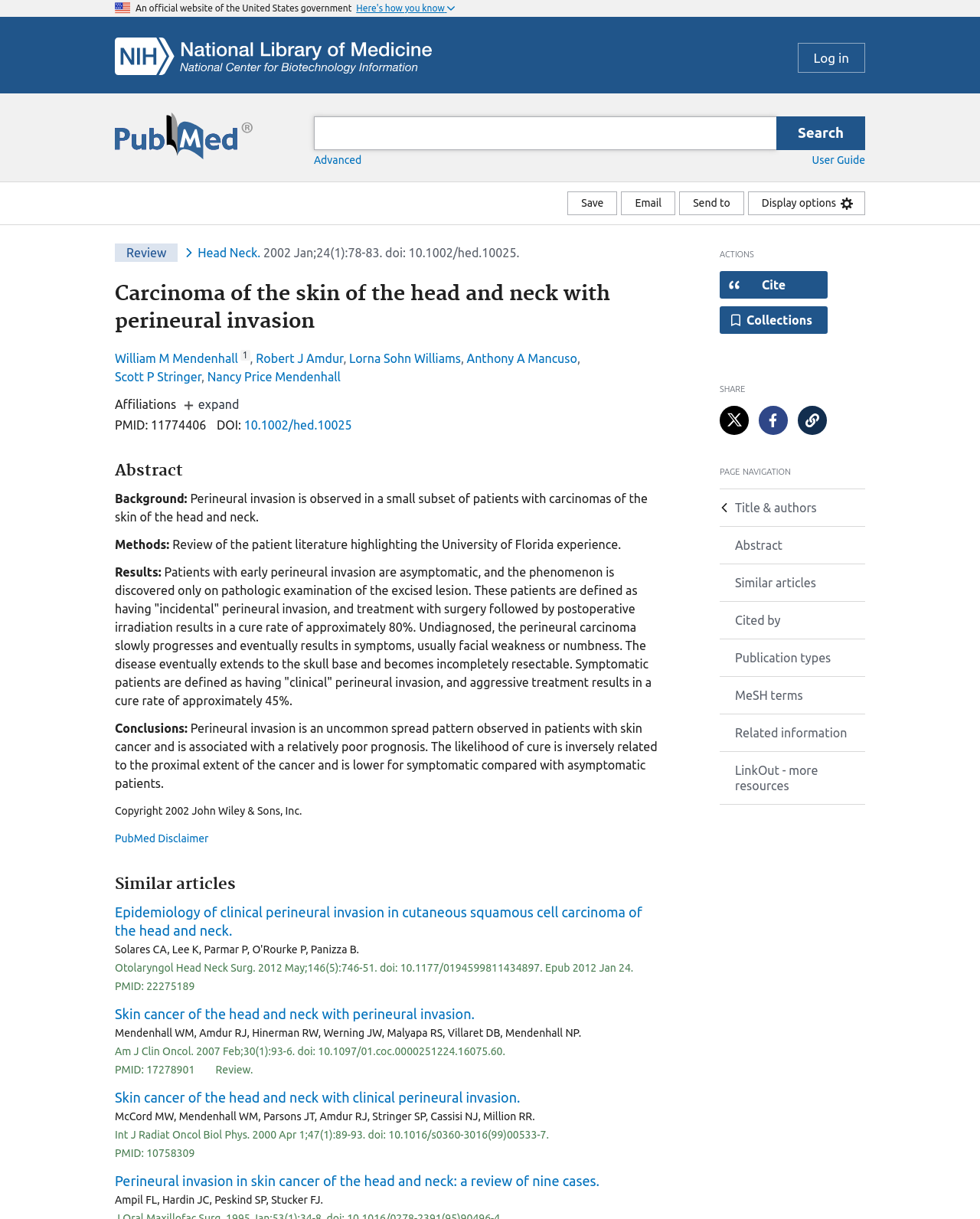Who are the authors of the article? From the image, respond with a single word or brief phrase.

William M Mendenhall, Robert J Amdur, Lorna Sohn Williams, Anthony A Mancuso, Scott P Stringer, Nancy Price Mendenhall